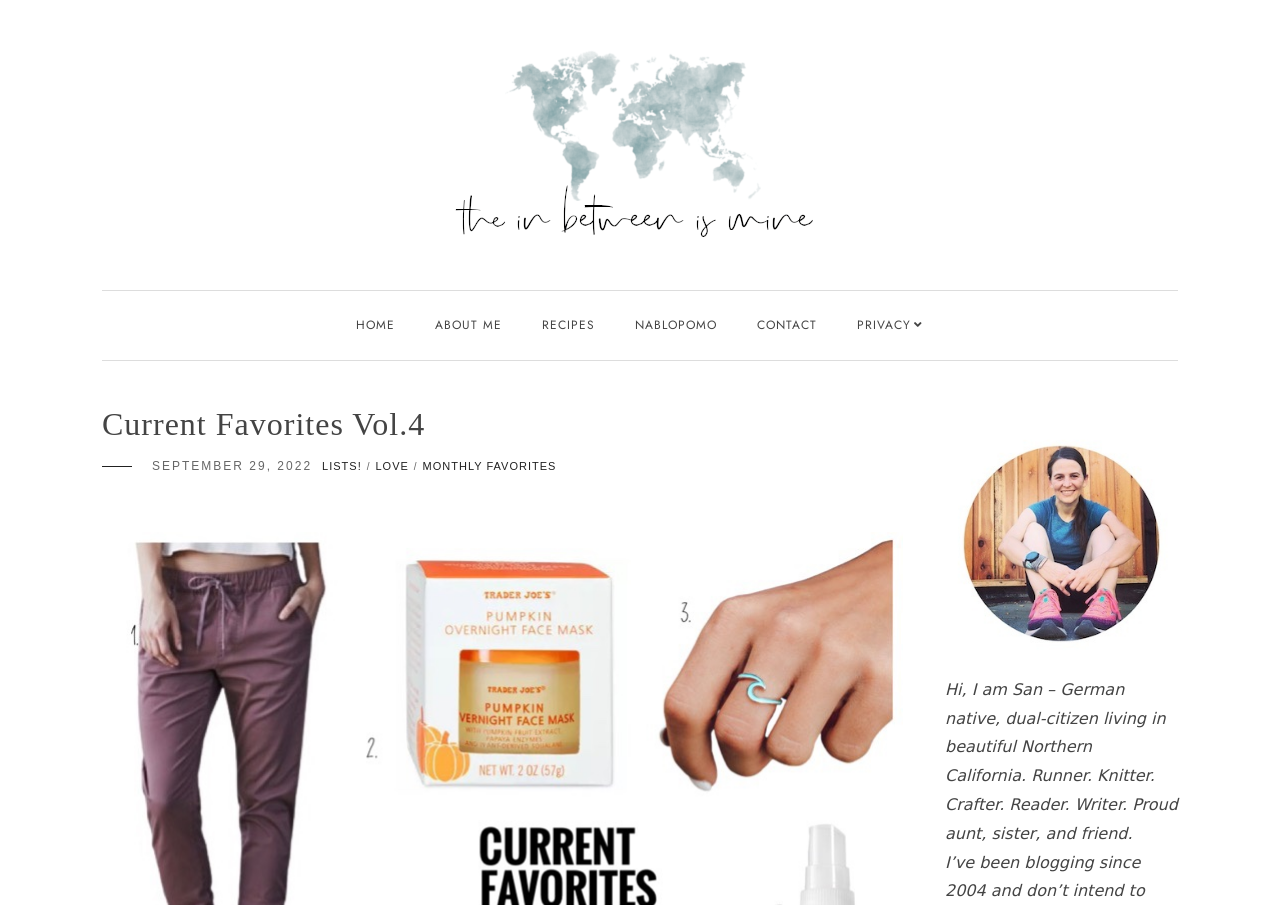Your task is to extract the text of the main heading from the webpage.

Current Favorites Vol.4